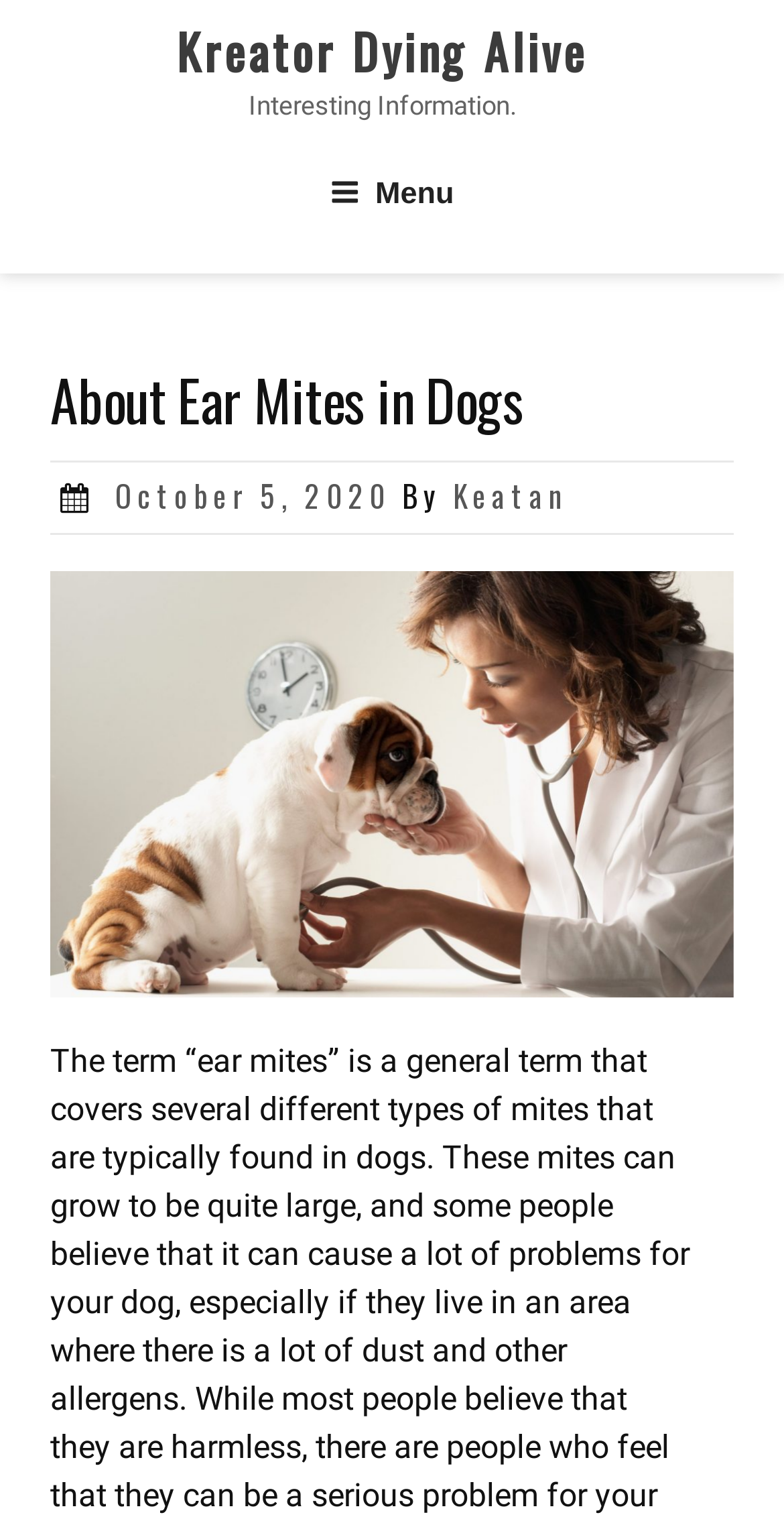How many links are in the top menu?
Please look at the screenshot and answer in one word or a short phrase.

1